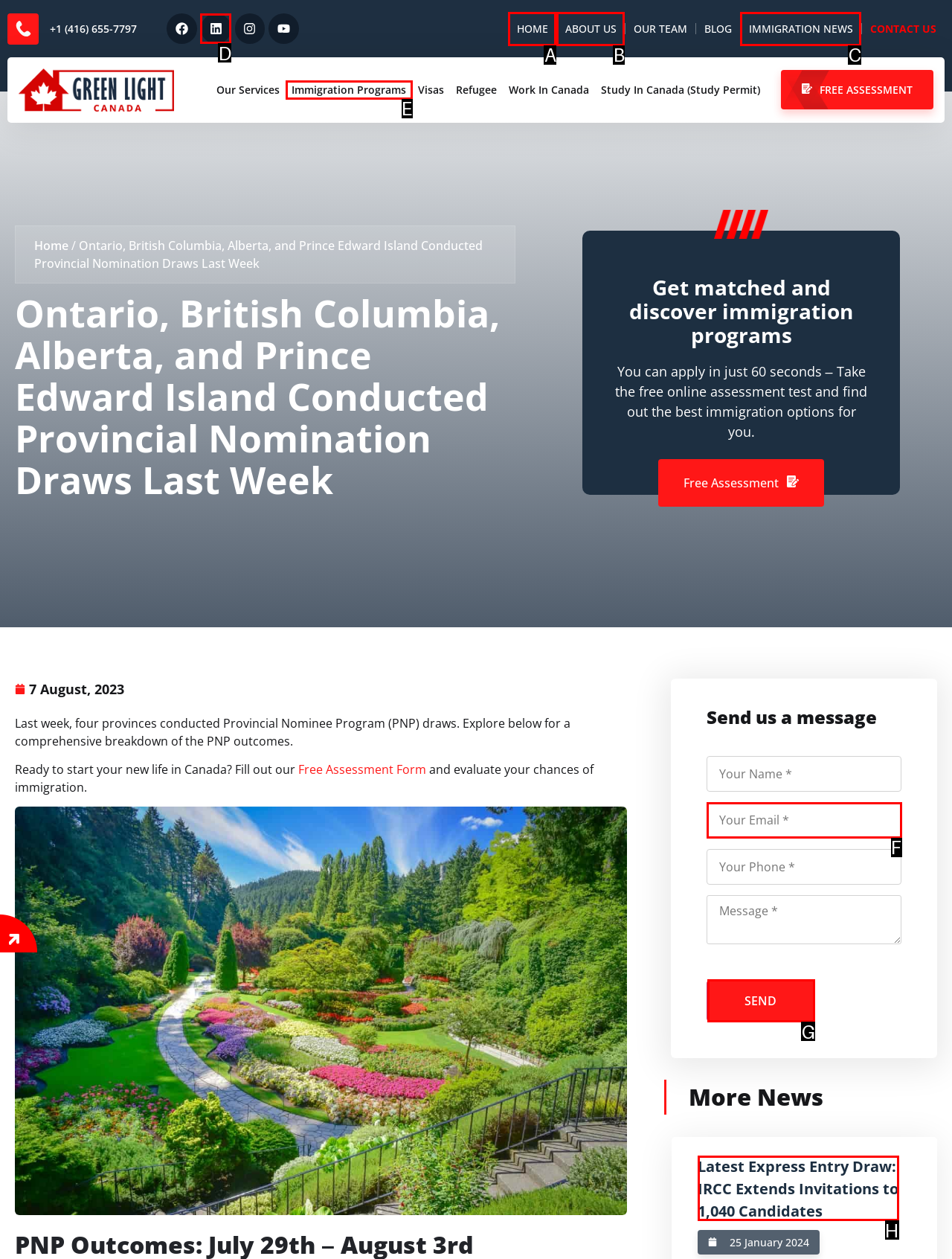Identify the HTML element to click to execute this task: Click the 'Send' button Respond with the letter corresponding to the proper option.

G